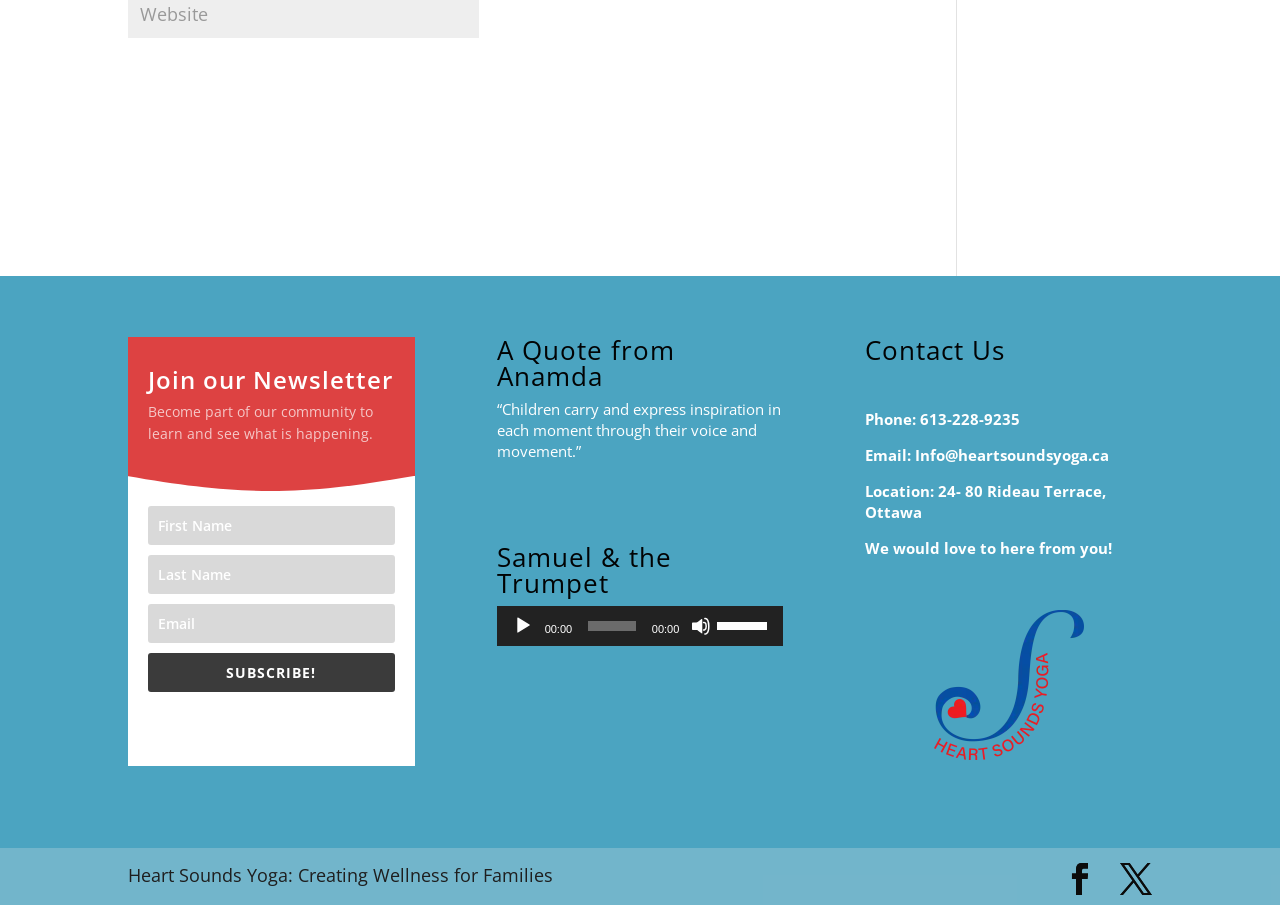Specify the bounding box coordinates of the element's region that should be clicked to achieve the following instruction: "Click the 'Submit Comment' button". The bounding box coordinates consist of four float numbers between 0 and 1, in the format [left, top, right, bottom].

[0.501, 0.06, 0.684, 0.113]